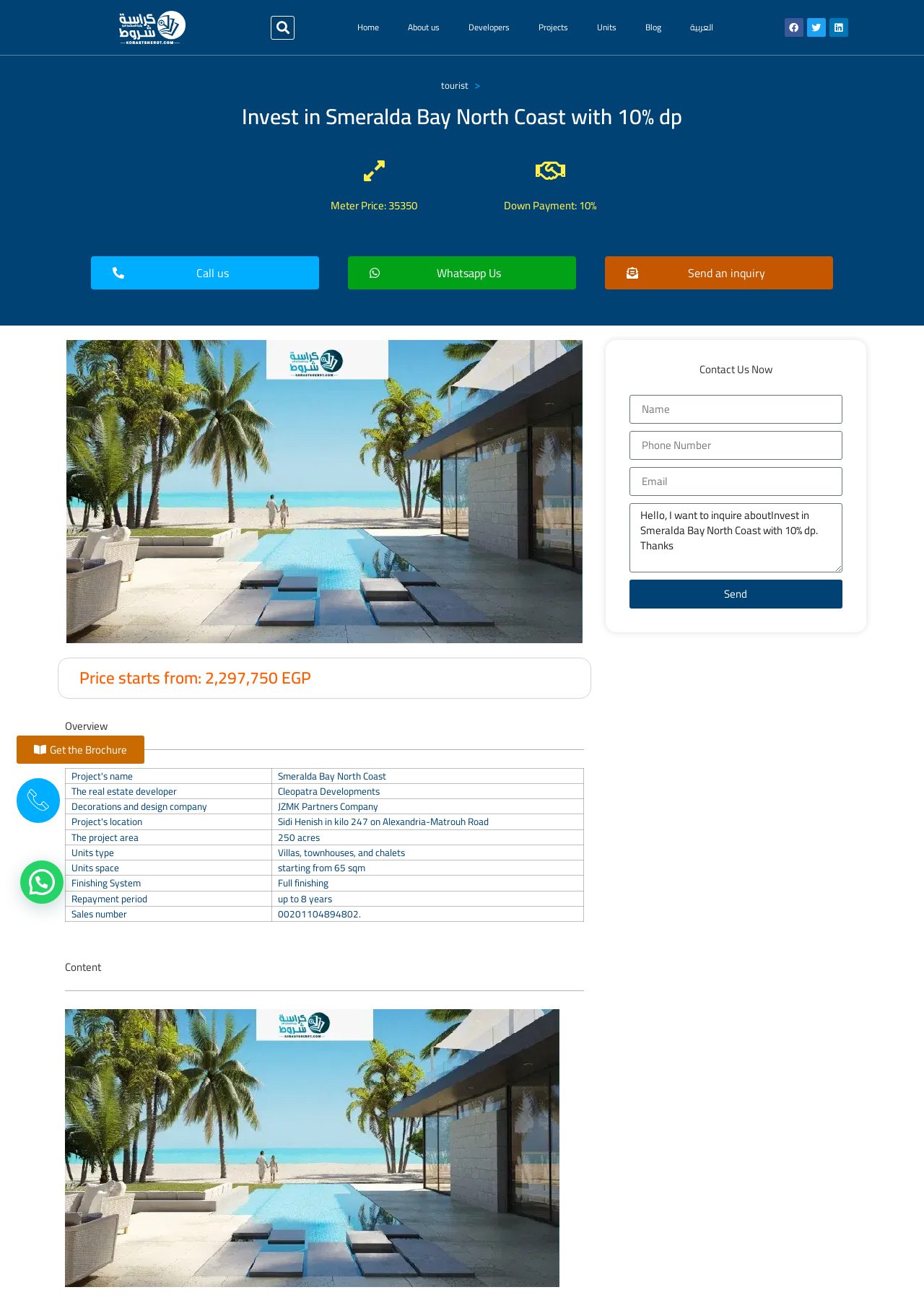Identify the bounding box coordinates of the clickable region to carry out the given instruction: "Click on Facebook link".

[0.849, 0.014, 0.869, 0.028]